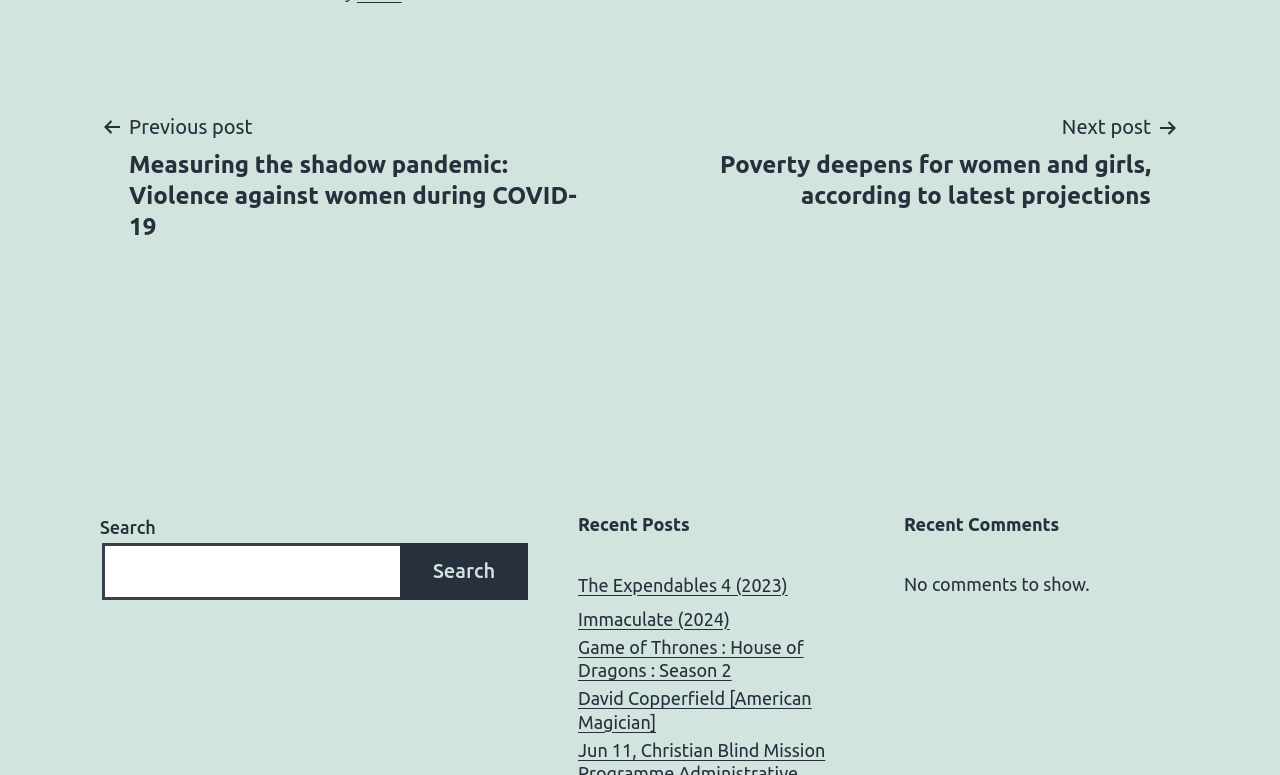Answer the question using only one word or a concise phrase: What type of content is listed under 'Recent Posts'?

Movie and TV show titles